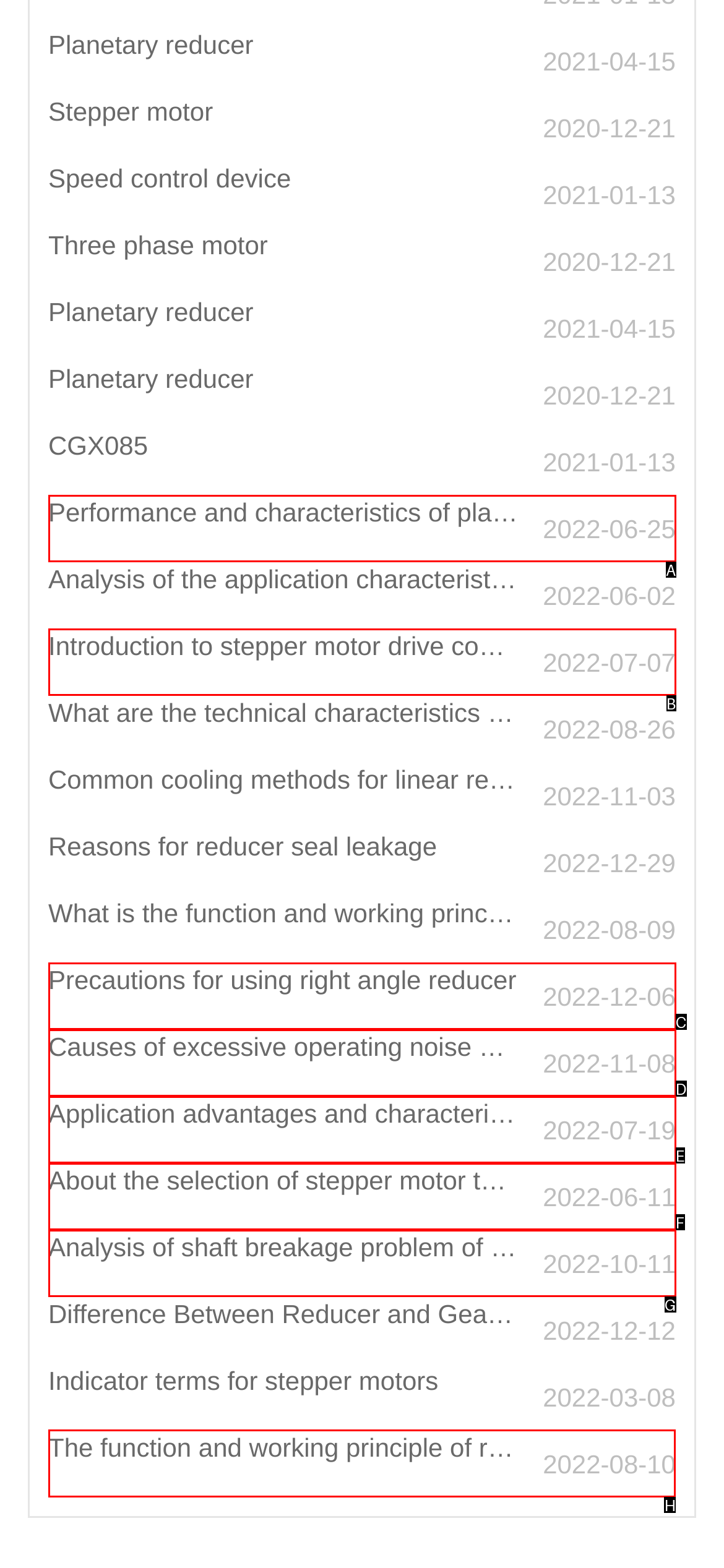Out of the given choices, which letter corresponds to the UI element required to Explore the function and working principle of reduction motor? Answer with the letter.

H